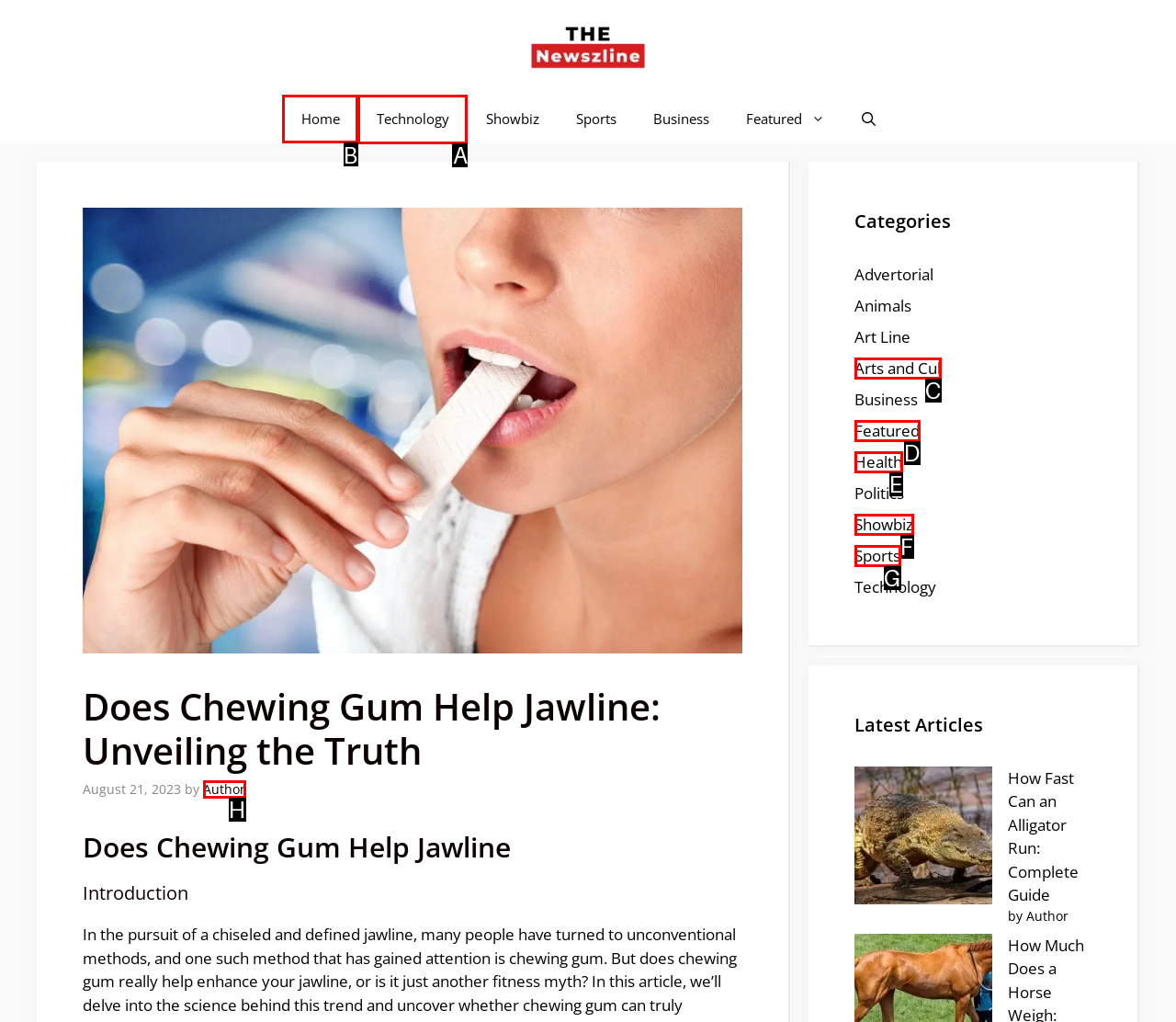Identify the letter of the UI element you need to select to accomplish the task: Click on the 'Home' link.
Respond with the option's letter from the given choices directly.

B